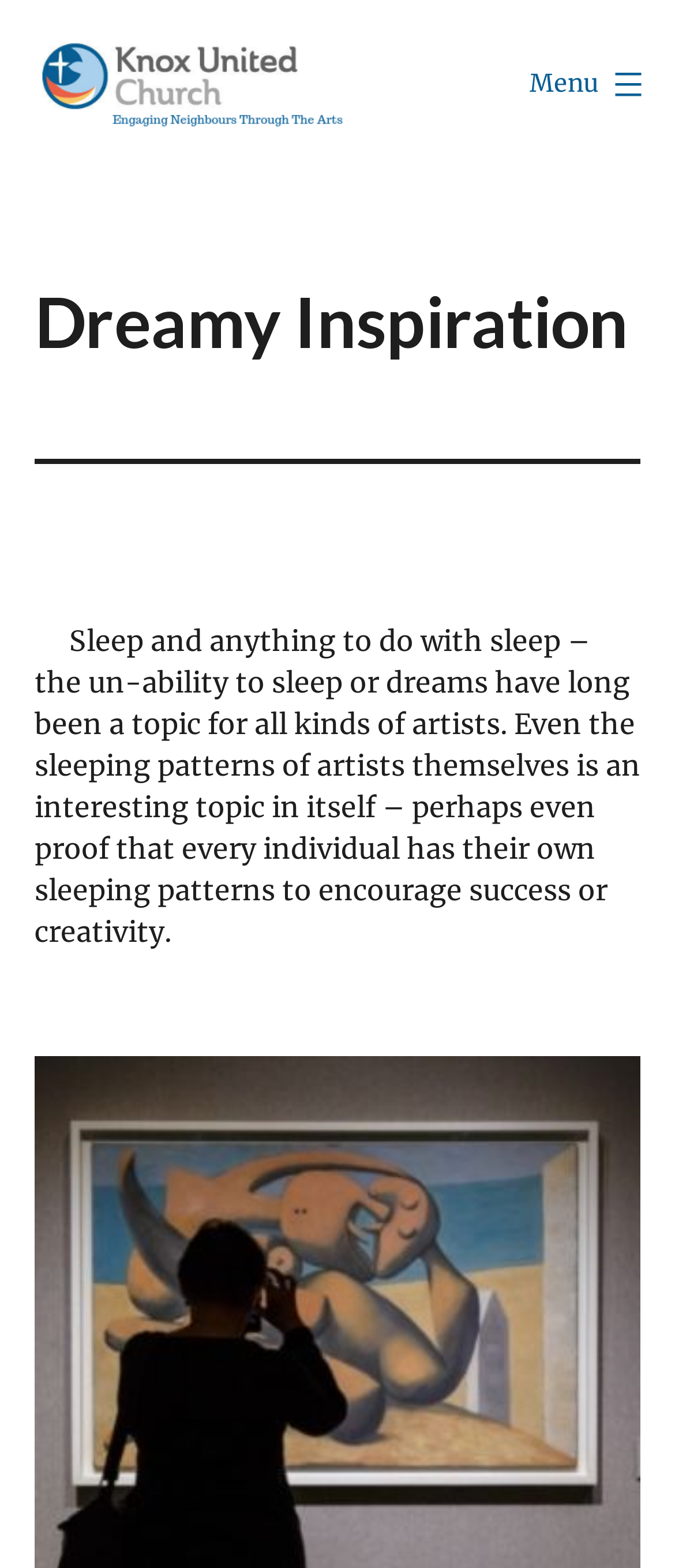Is the menu expanded?
Please craft a detailed and exhaustive response to the question.

I analyzed the button element with the text 'Menu' and found that its 'expanded' property is set to 'False'. This suggests that the menu is not expanded.